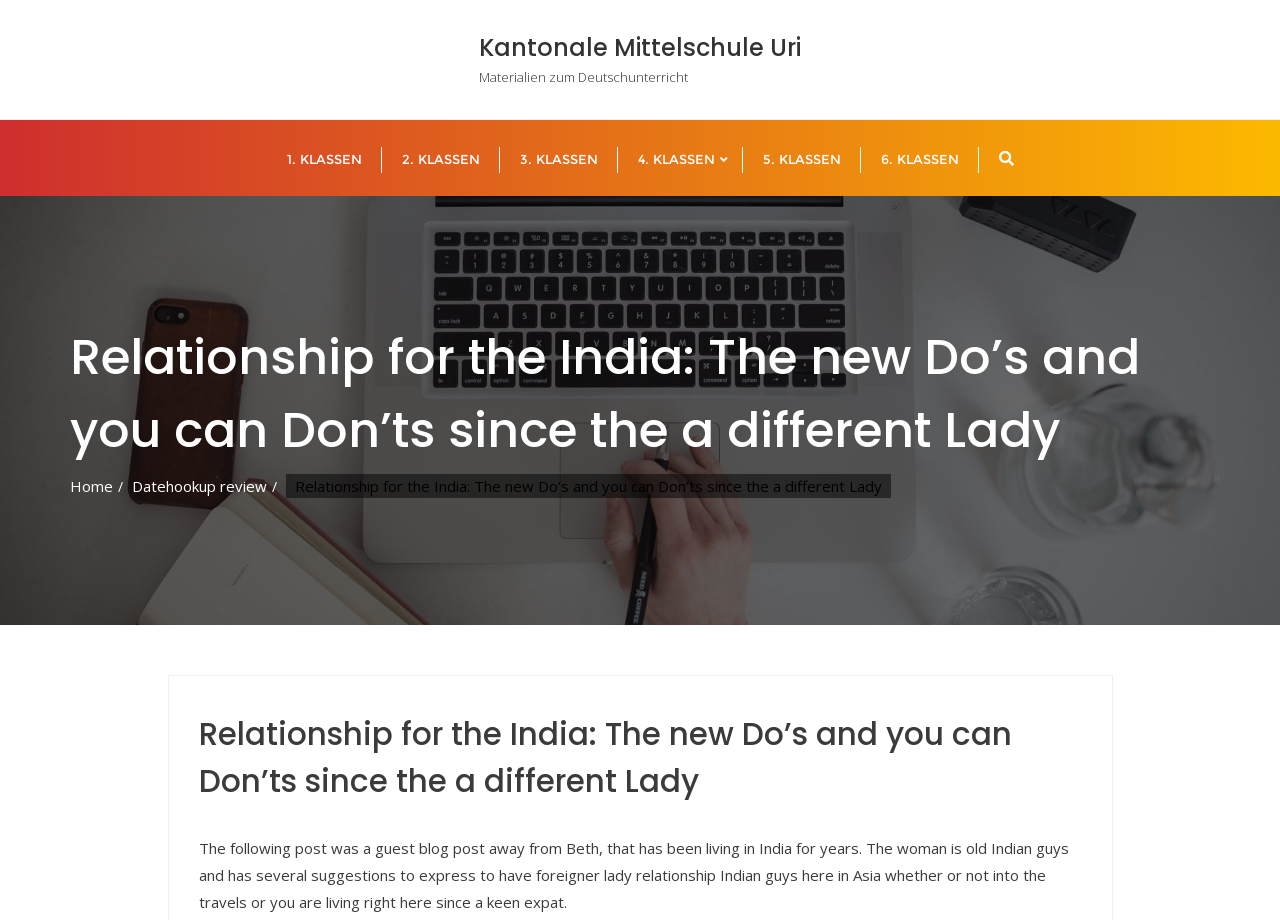How many links are there on the webpage?
Answer the question using a single word or phrase, according to the image.

9